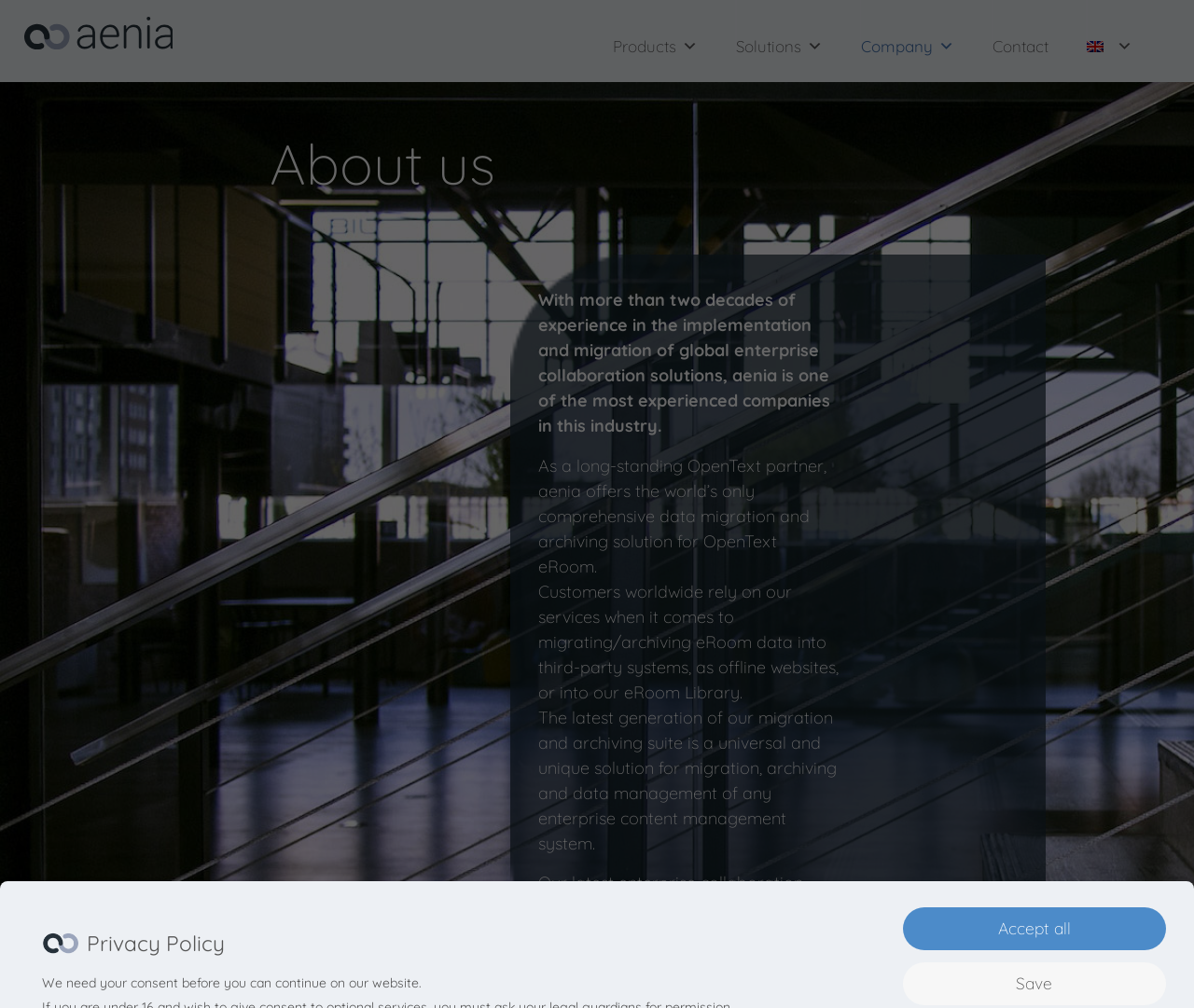Give a concise answer using one word or a phrase to the following question:
What is the name of aenia's latest enterprise collaboration software?

teamdo